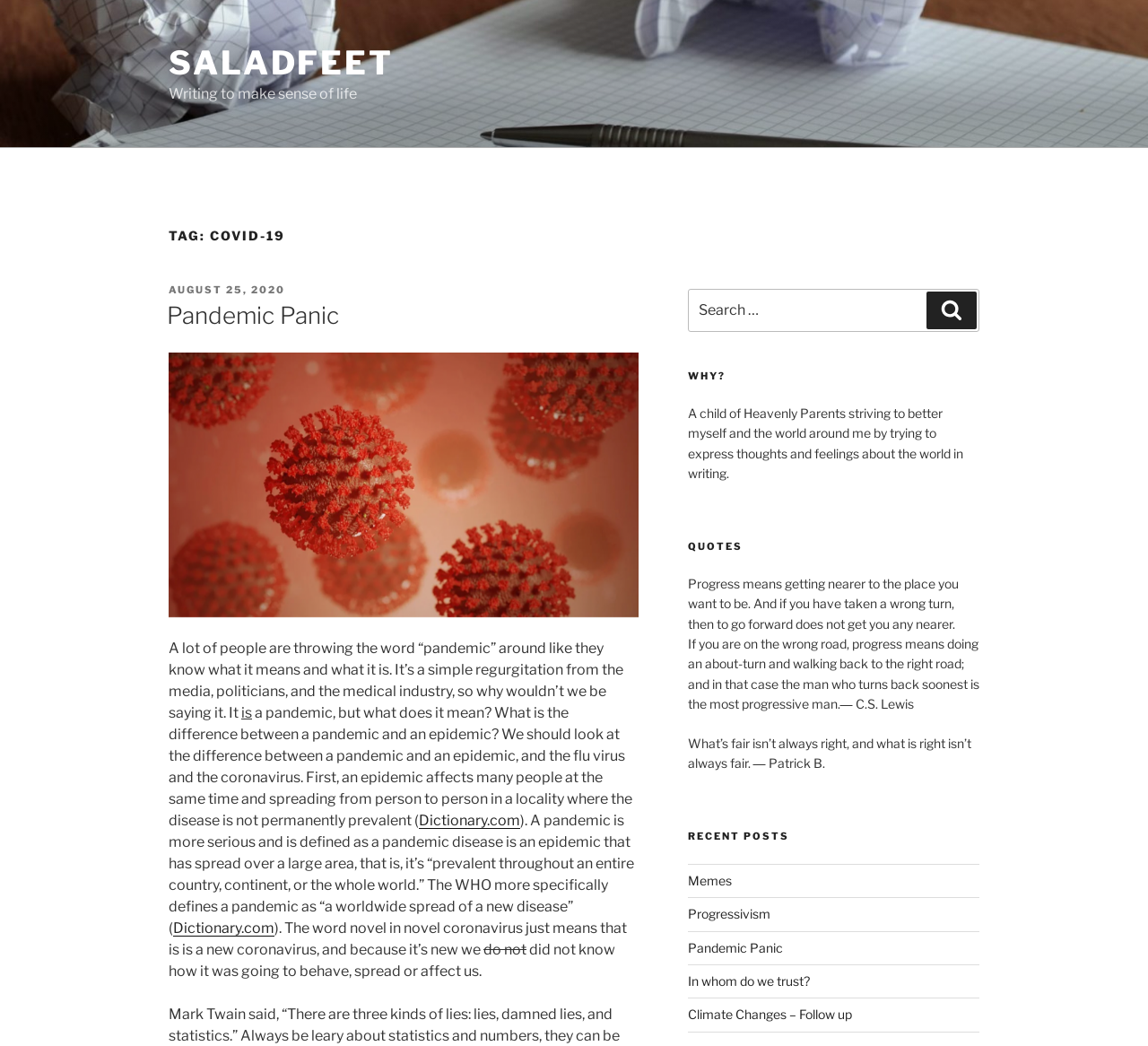Locate the bounding box coordinates of the area where you should click to accomplish the instruction: "Check the 'Recent Posts'".

[0.599, 0.794, 0.853, 0.807]